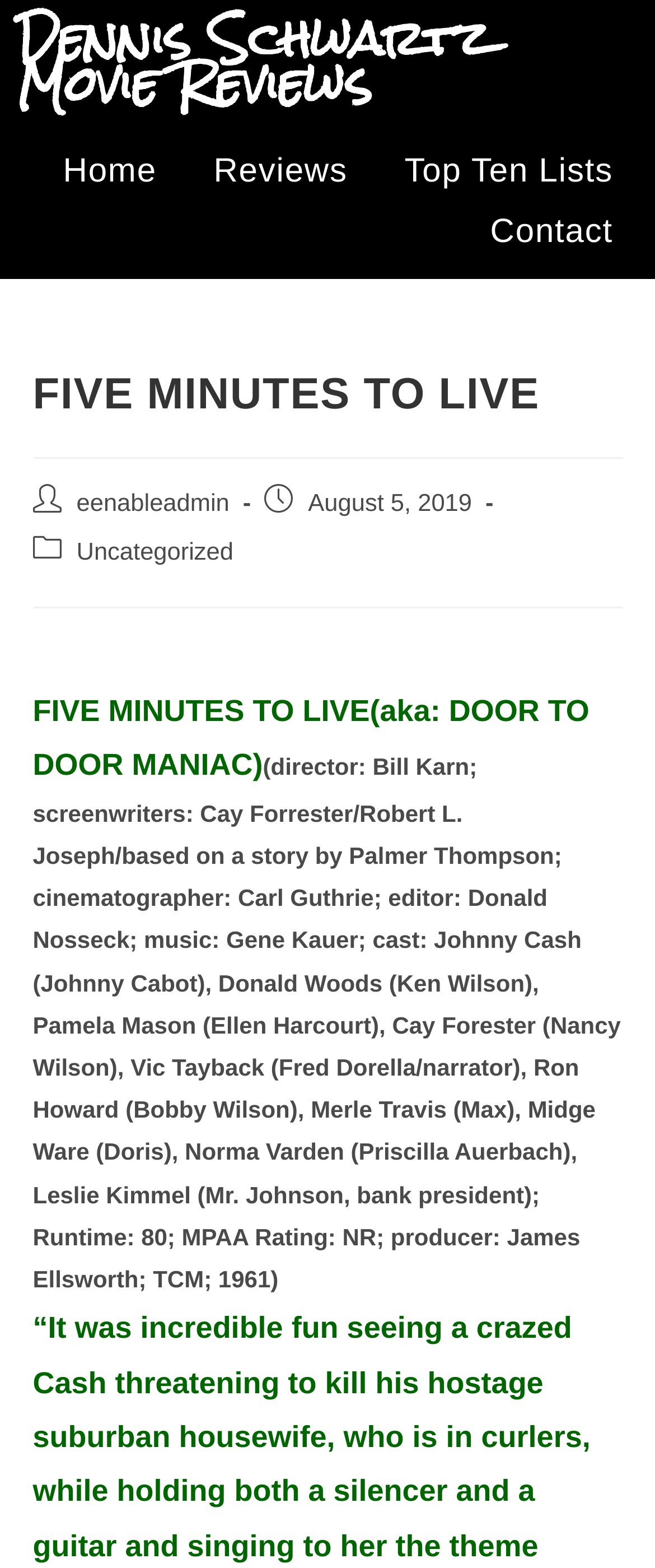Reply to the question below using a single word or brief phrase:
What is the runtime of the movie?

80